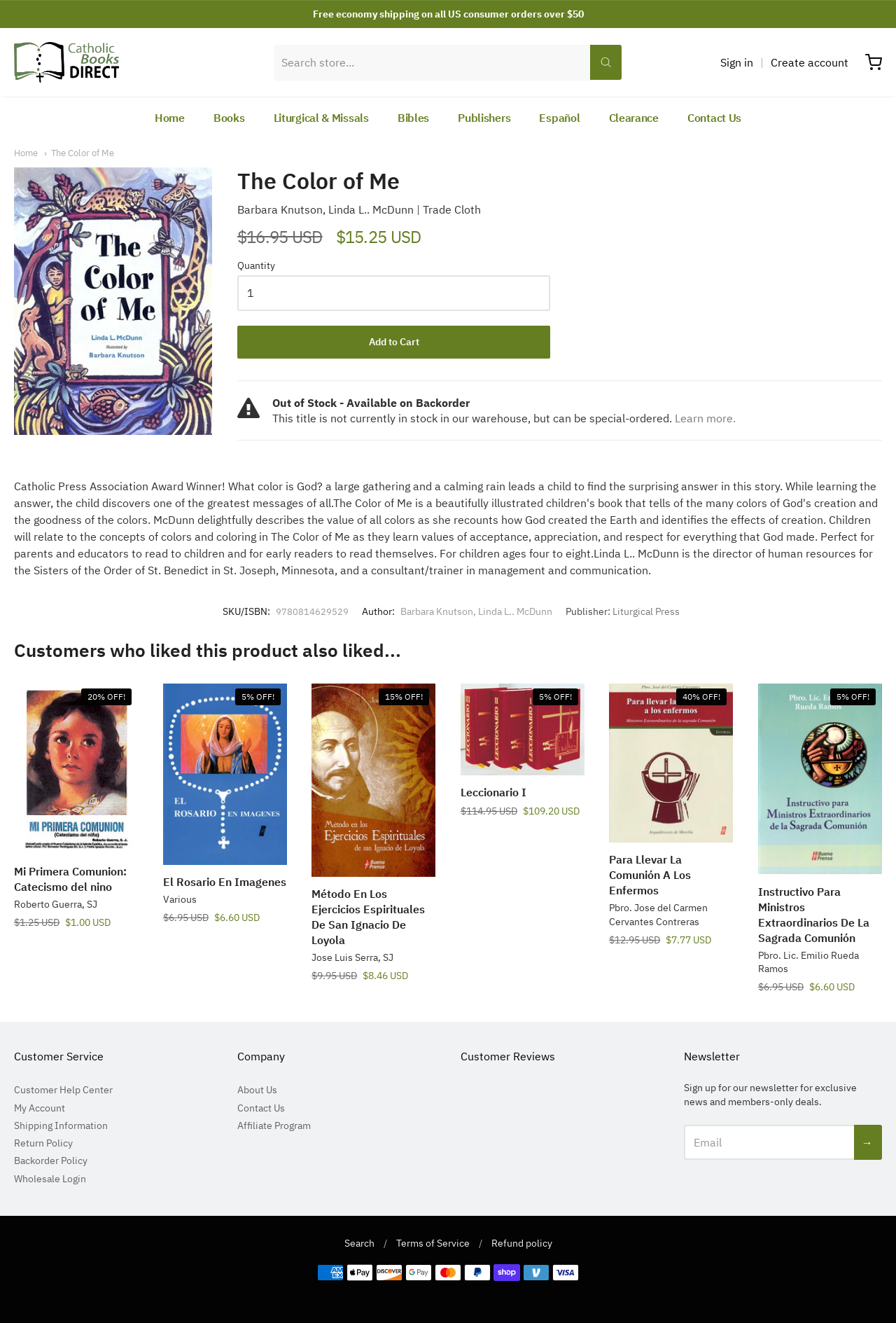Identify the bounding box coordinates of the region that needs to be clicked to carry out this instruction: "Sign in to your account". Provide these coordinates as four float numbers ranging from 0 to 1, i.e., [left, top, right, bottom].

[0.804, 0.041, 0.841, 0.053]